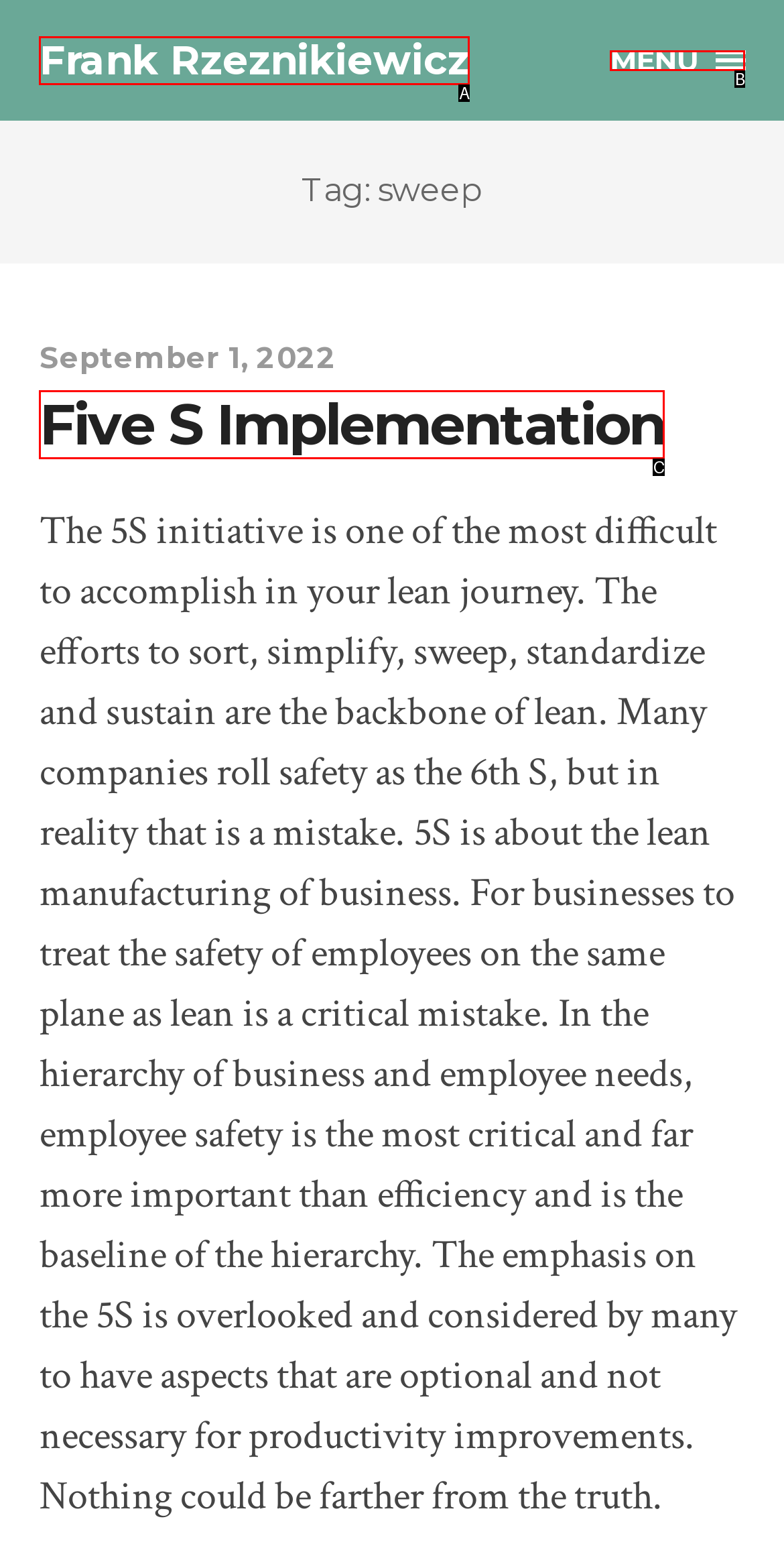Please determine which option aligns with the description: Frank Rzeznikiewicz. Respond with the option’s letter directly from the available choices.

A